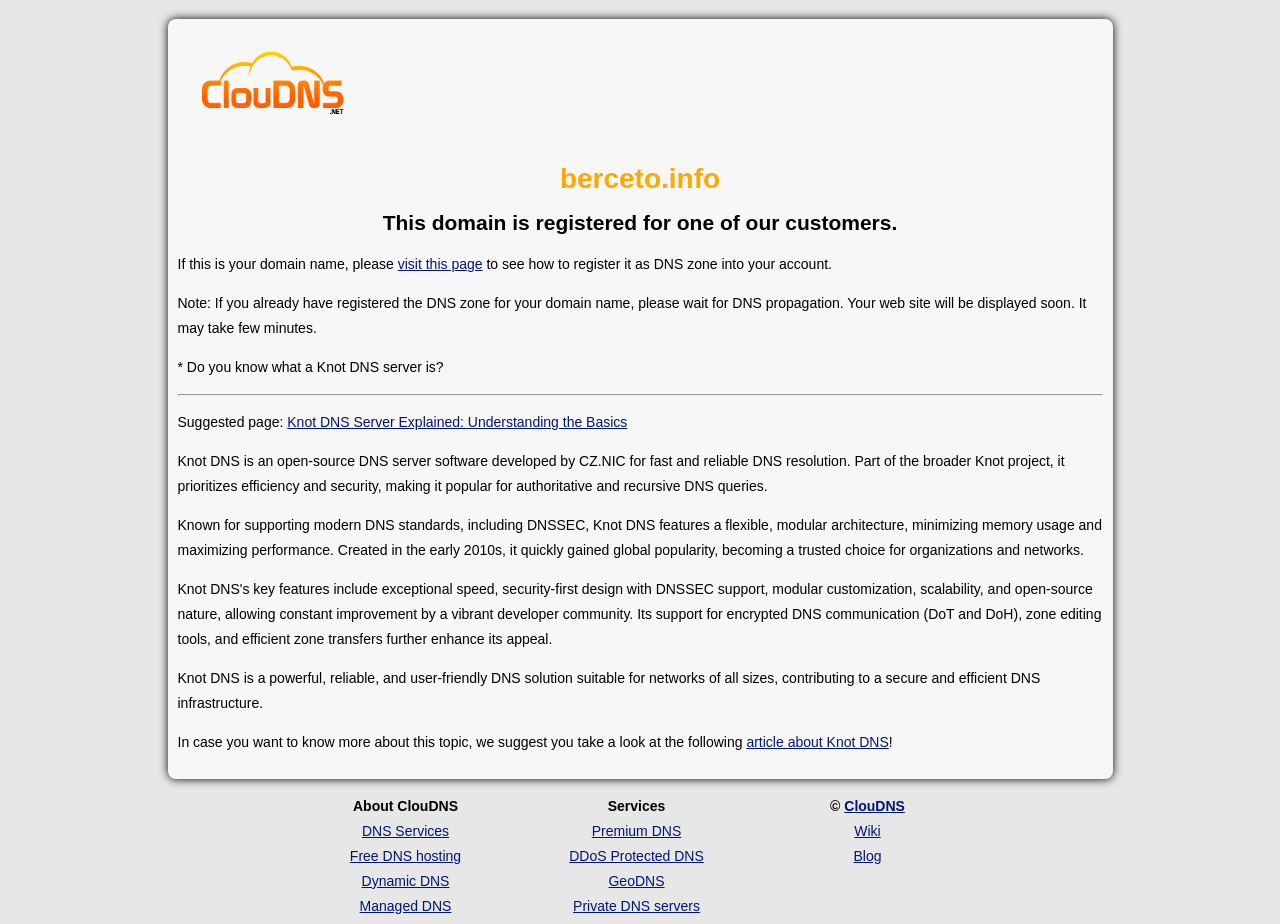What is suggested to read for more information on Knot DNS?
Refer to the screenshot and deliver a thorough answer to the question presented.

The webpage suggests reading an article about Knot DNS for more information, as indicated by the sentence 'In case you want to know more about this topic, we suggest you take a look at the following article about Knot DNS'.